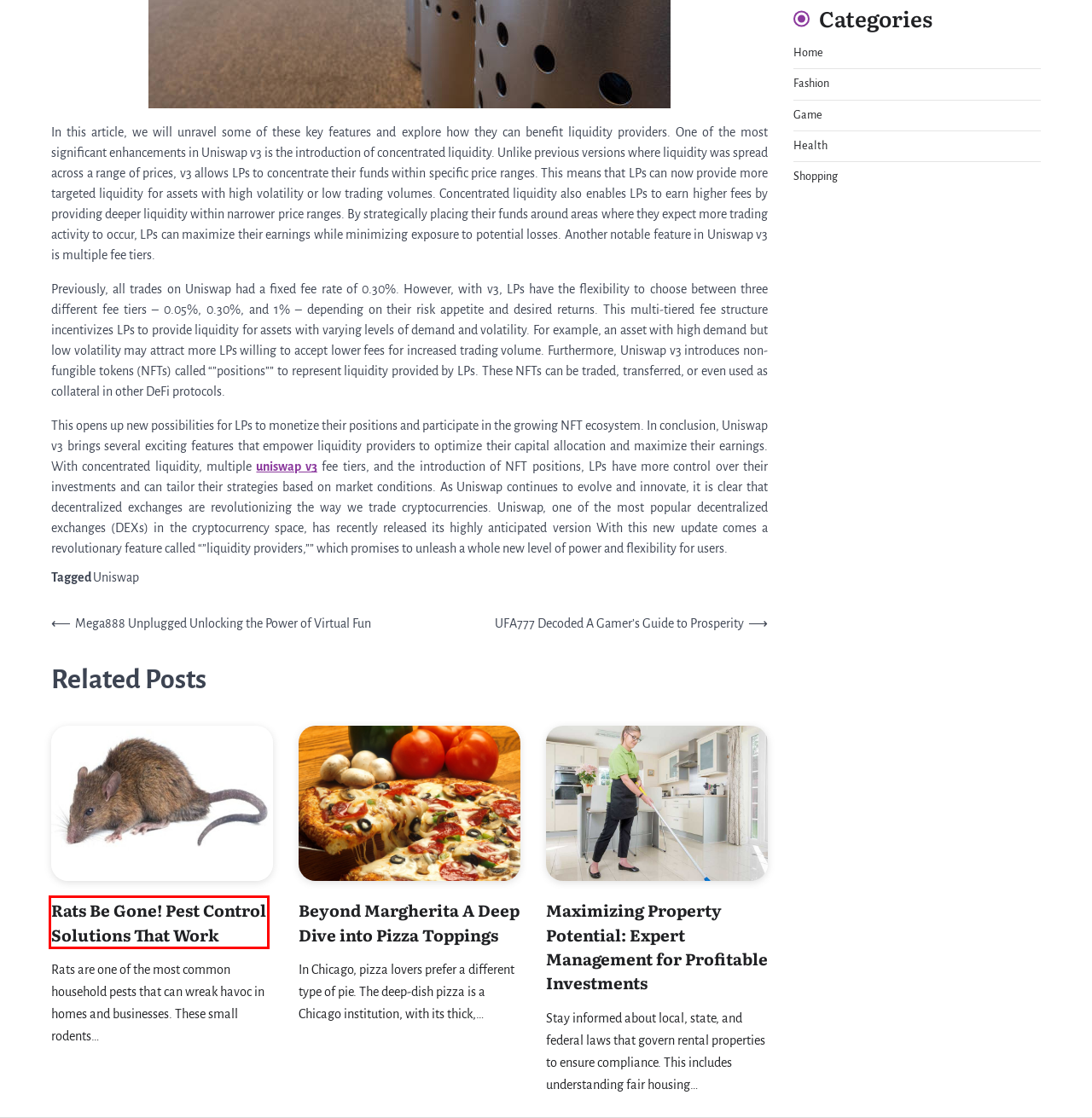Observe the screenshot of a webpage with a red bounding box highlighting an element. Choose the webpage description that accurately reflects the new page after the element within the bounding box is clicked. Here are the candidates:
A. Beyond Margherita A Deep Dive into Pizza Toppings – Morgans And Phillips
B. Business – Morgans And Phillips
C. Health – Morgans And Phillips
D. Rats Be Gone! Pest Control Solutions That Work – Morgans And Phillips
E. Discover Raja89 Your Key to Endless Casino Entertainment – Morgans And Phillips
F. Uniswap – Morgans And Phillips
G. UFA777 Decoded A Gamer’s Guide to Prosperity – Morgans And Phillips
H. Mega888 Unplugged Unlocking the Power of Virtual Fun – Morgans And Phillips

D